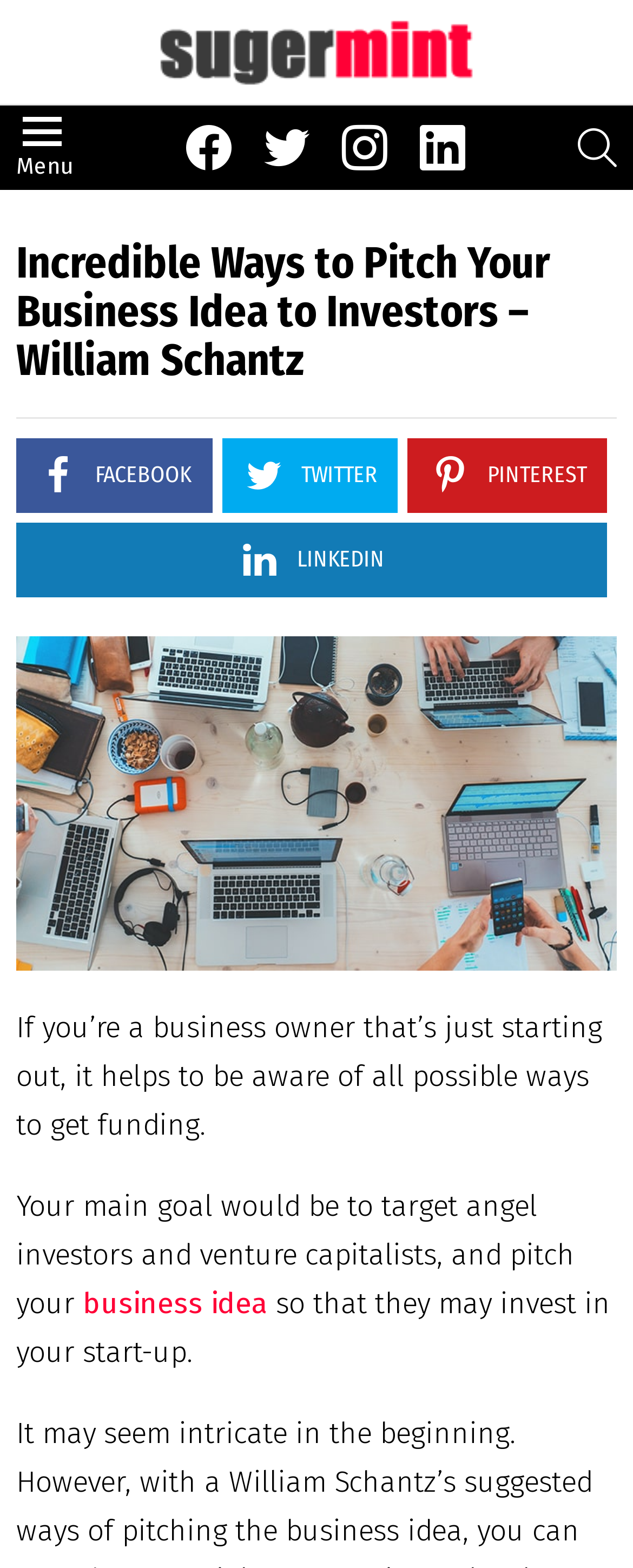Provide your answer in a single word or phrase: 
What is the author's name?

William Schantz